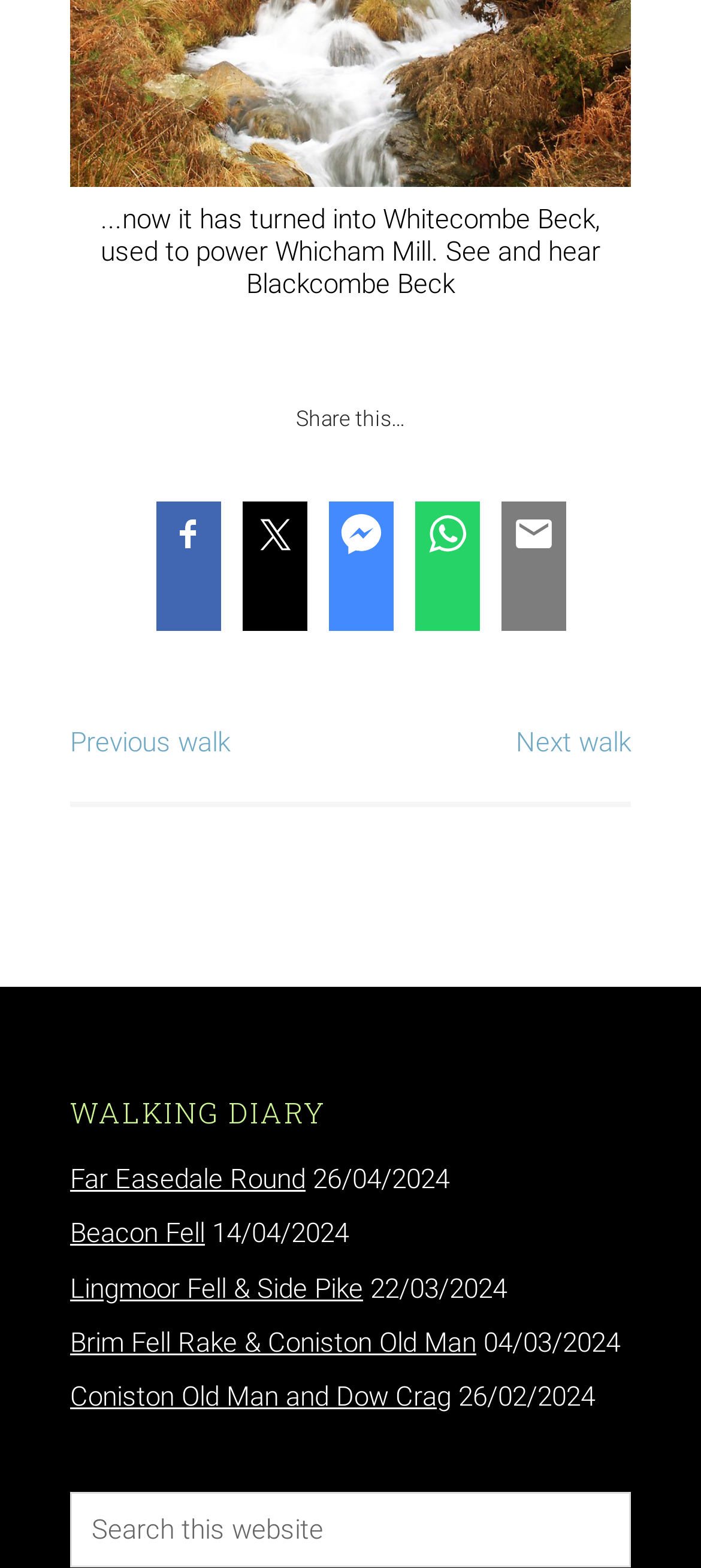Please provide a comprehensive response to the question below by analyzing the image: 
What is the name of the current walk?

The current walk is mentioned in the StaticText element with OCR text '...now it has turned into Whitecombe Beck, used to power Whicham Mill. See and hear Blackcombe Beck'.